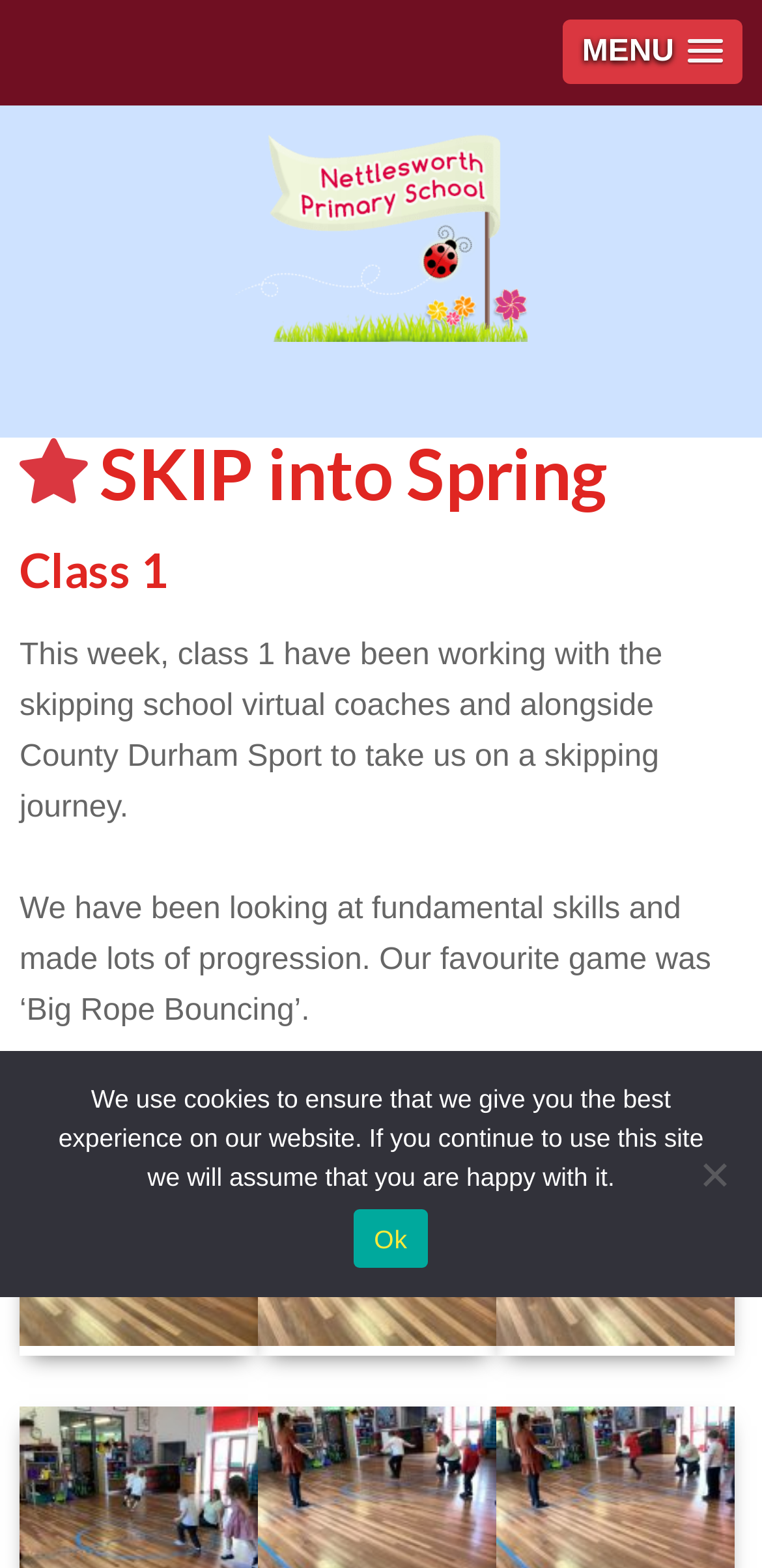What is the purpose of the Cookie Notice dialog?
Please provide a comprehensive answer based on the details in the screenshot.

The Cookie Notice dialog with the bounding box coordinates [0.0, 0.67, 1.0, 0.827] contains a StaticText element that explains the purpose of cookies on the website, indicating that the dialog is intended to inform users about cookie usage.